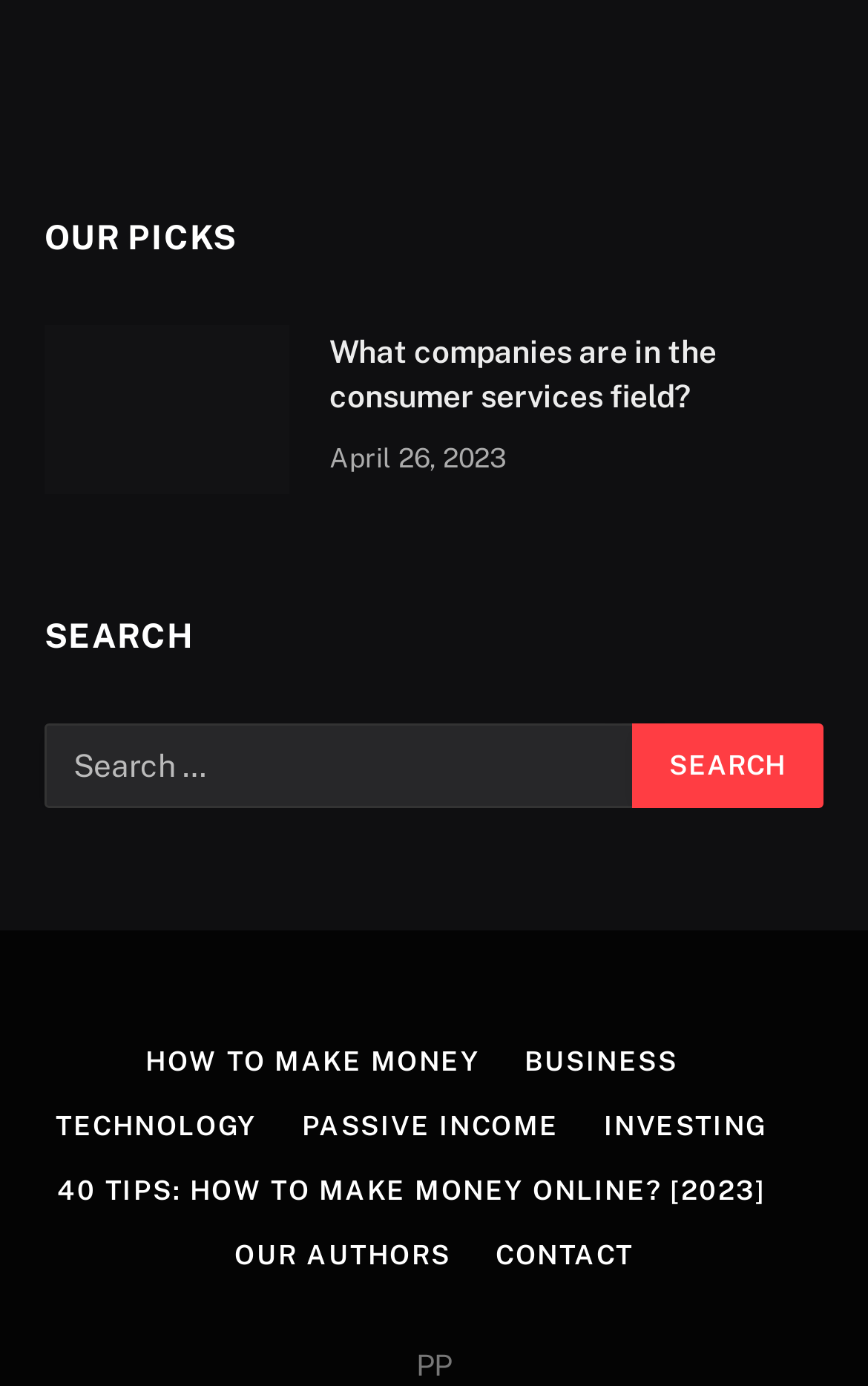What is the text on the button in the search bar?
Refer to the screenshot and respond with a concise word or phrase.

SEARCH